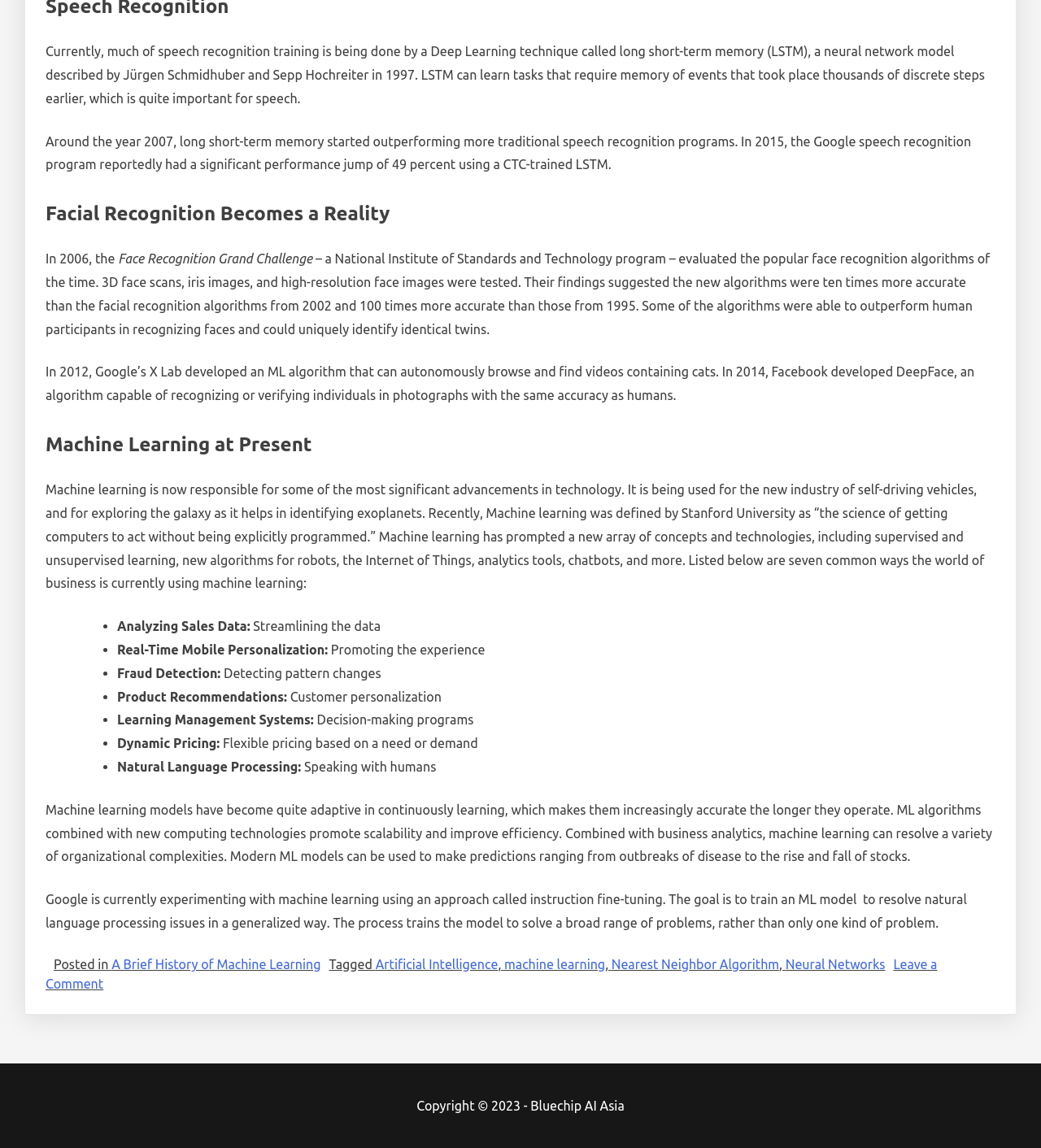Locate the bounding box of the user interface element based on this description: "Documents and Tech Info".

None